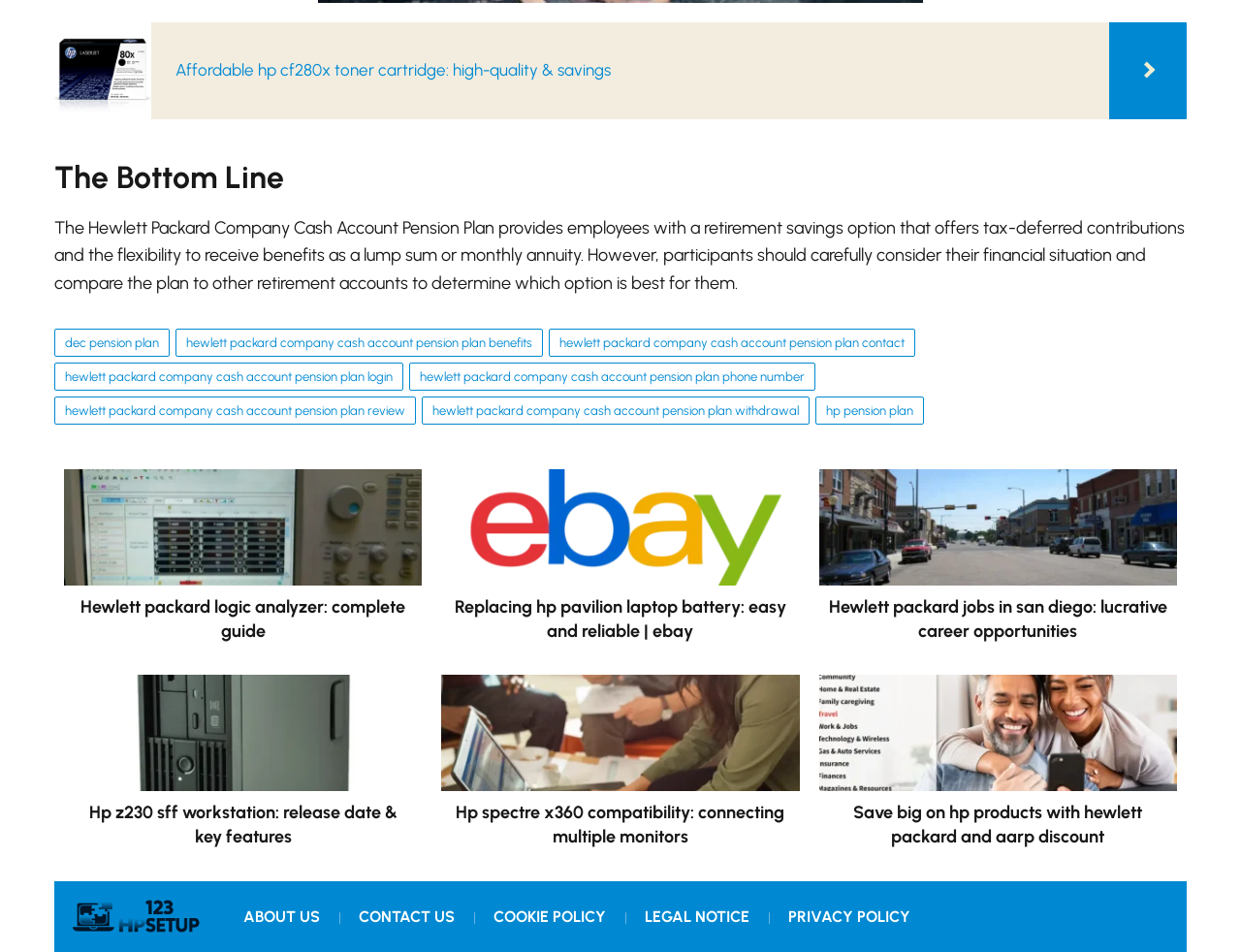Please find the bounding box coordinates of the element that you should click to achieve the following instruction: "Visit the page for 123 HP Setup". The coordinates should be presented as four float numbers between 0 and 1: [left, top, right, bottom].

[0.056, 0.939, 0.163, 0.986]